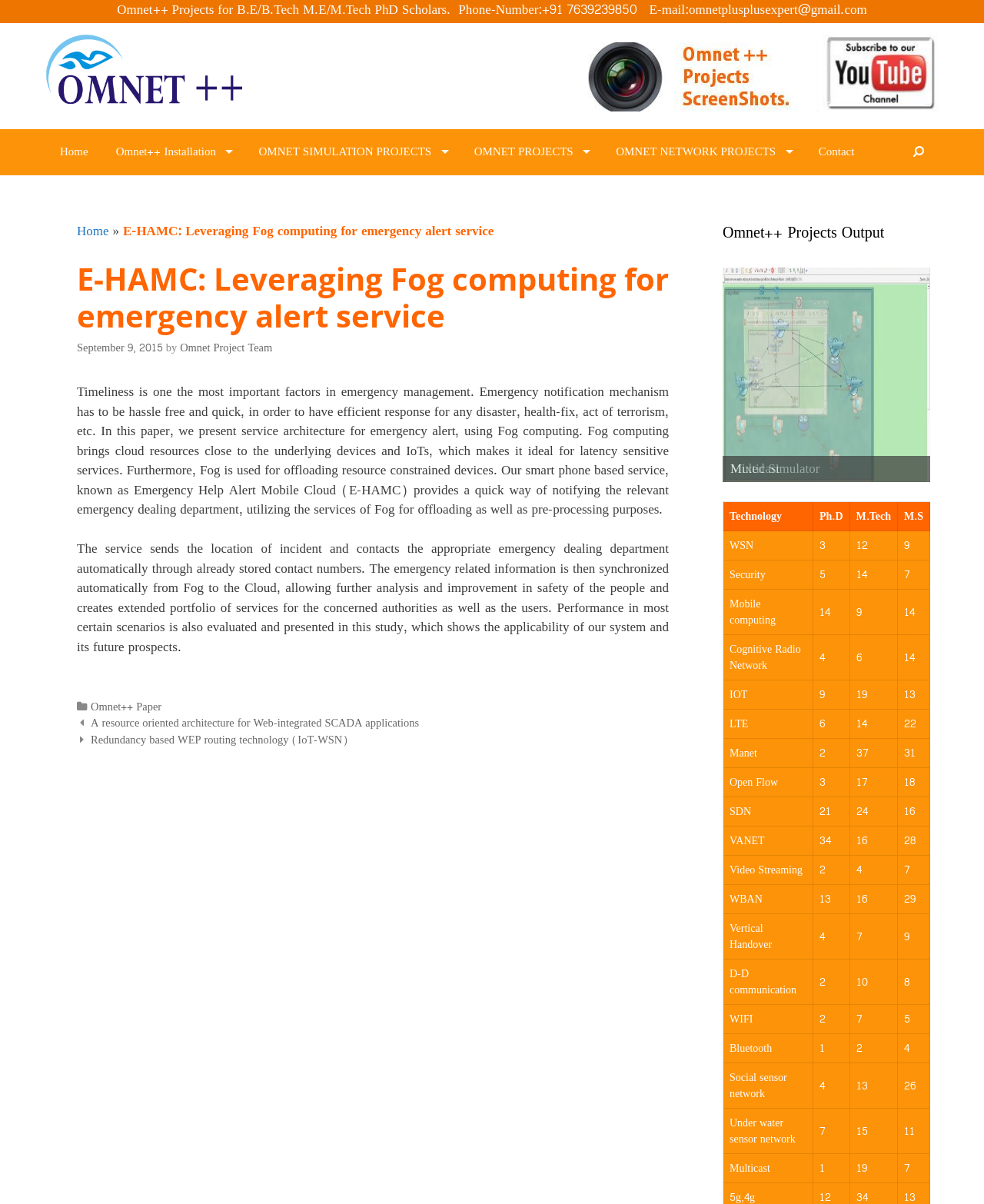Find the bounding box coordinates of the clickable area that will achieve the following instruction: "Click on Omnet++ Projects".

[0.598, 0.079, 0.836, 0.099]